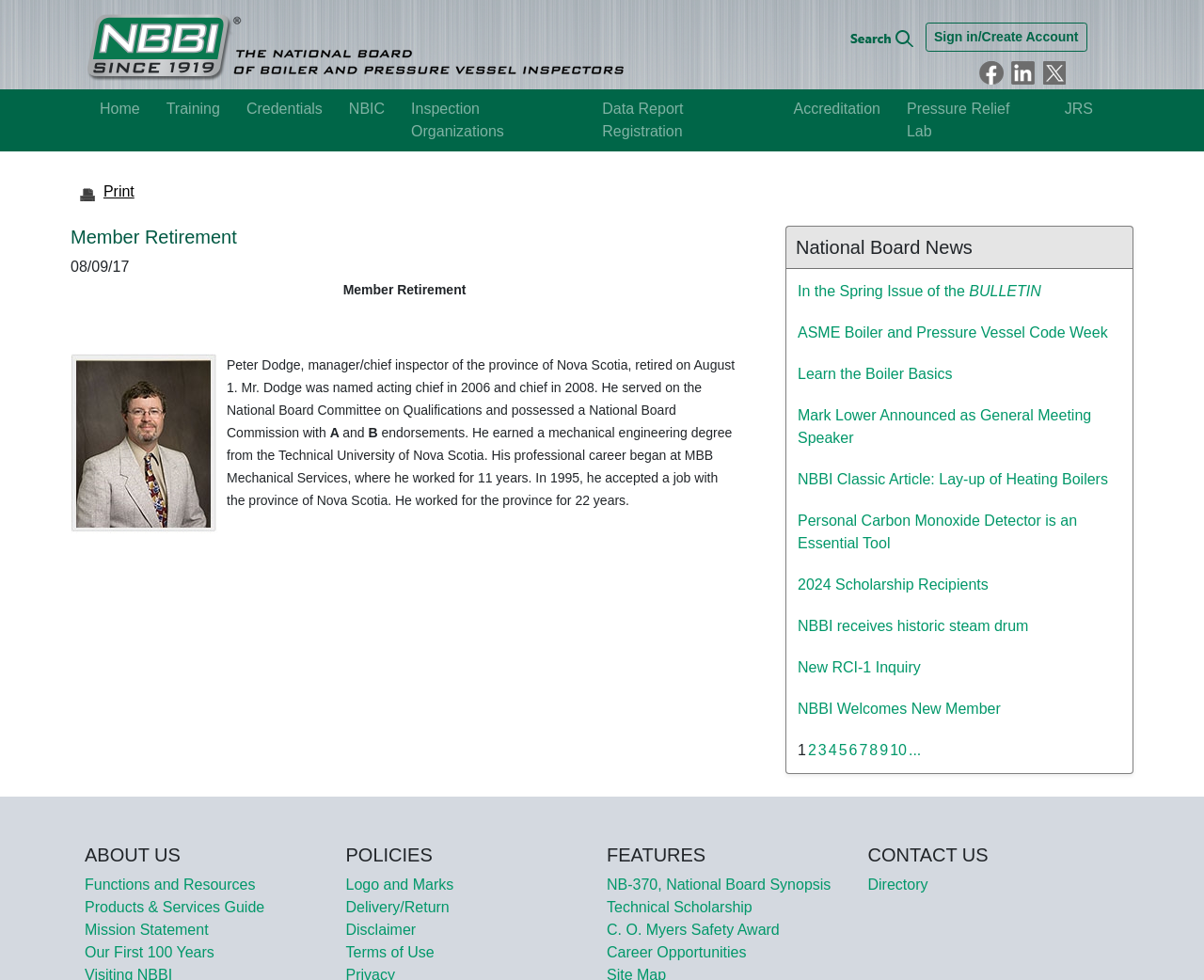Predict the bounding box coordinates of the area that should be clicked to accomplish the following instruction: "Read the article about Member Retirement". The bounding box coordinates should consist of four float numbers between 0 and 1, i.e., [left, top, right, bottom].

[0.059, 0.23, 0.645, 0.253]